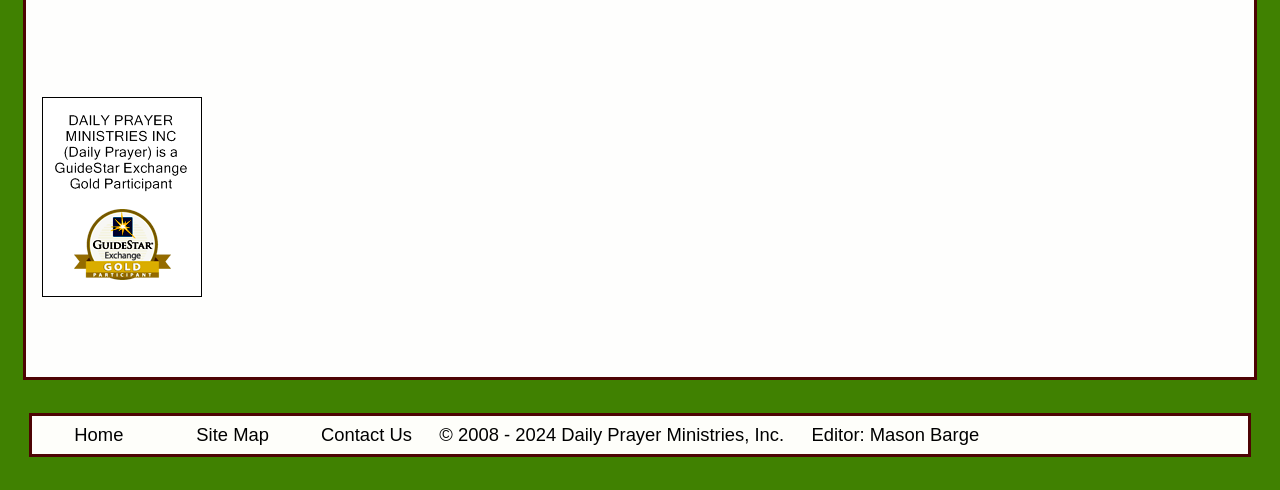What is the copyright year range?
Please provide a single word or phrase in response based on the screenshot.

2008 - 2024